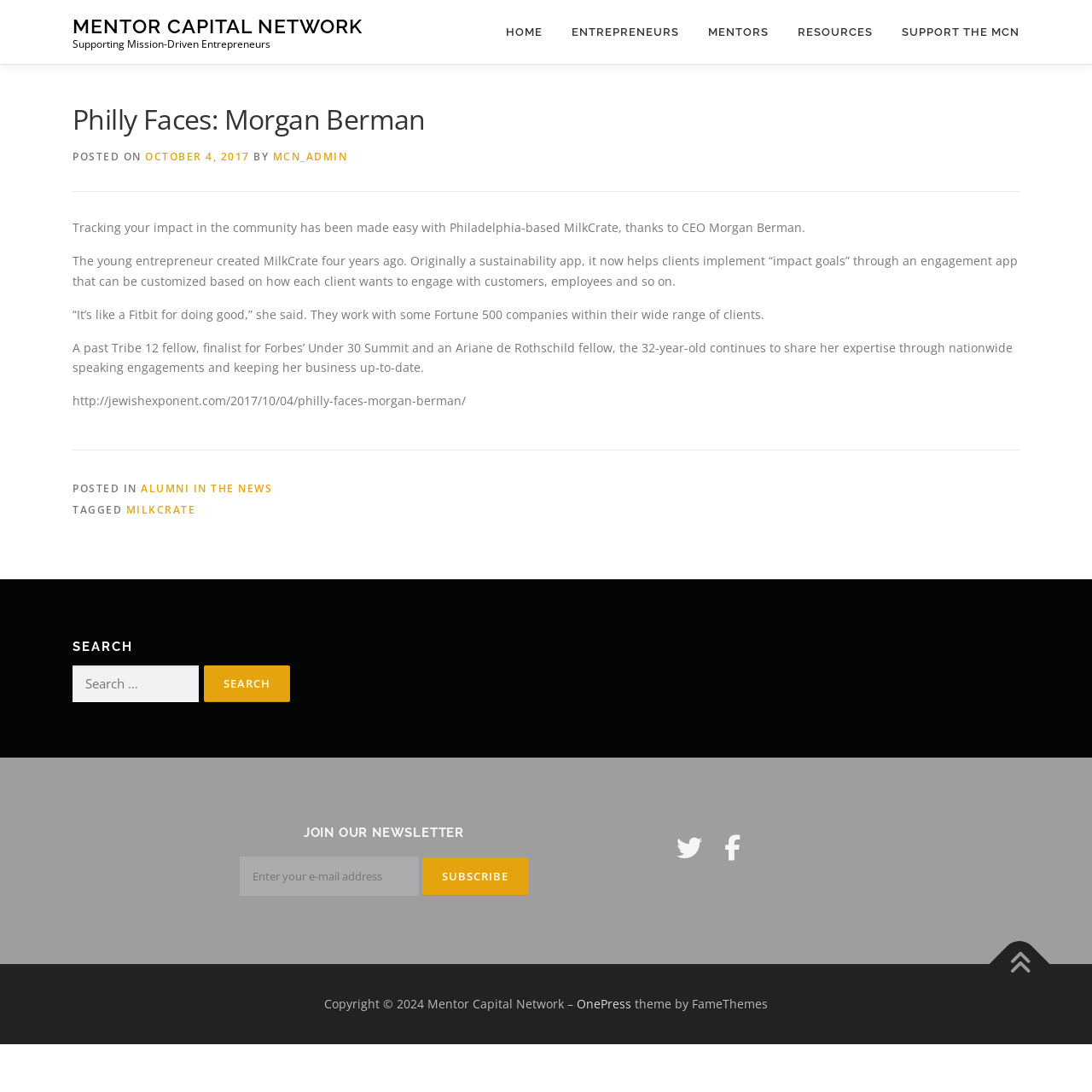Locate the bounding box coordinates of the clickable area to execute the instruction: "Click on the 'HOME' link". Provide the coordinates as four float numbers between 0 and 1, represented as [left, top, right, bottom].

[0.45, 0.0, 0.51, 0.059]